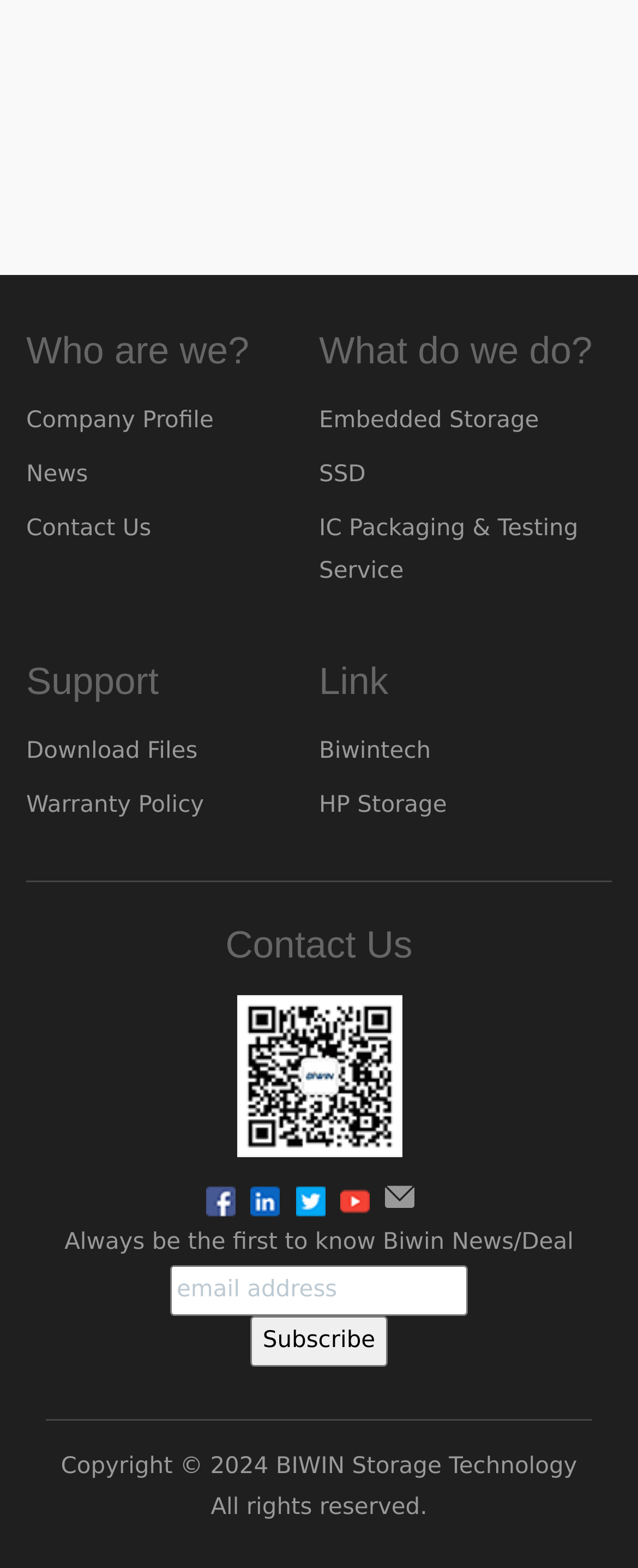Identify the bounding box for the UI element described as: "IC Packaging & Testing Service". The coordinates should be four float numbers between 0 and 1, i.e., [left, top, right, bottom].

[0.5, 0.329, 0.906, 0.372]